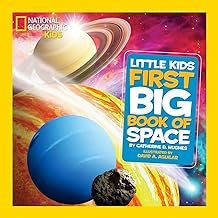What planet is prominently featured in the foreground?
Please elaborate on the answer to the question with detailed information.

The caption describes the cover as featuring 'a striking blue planet in the foreground', which suggests that the planet is a prominent element of the illustration.